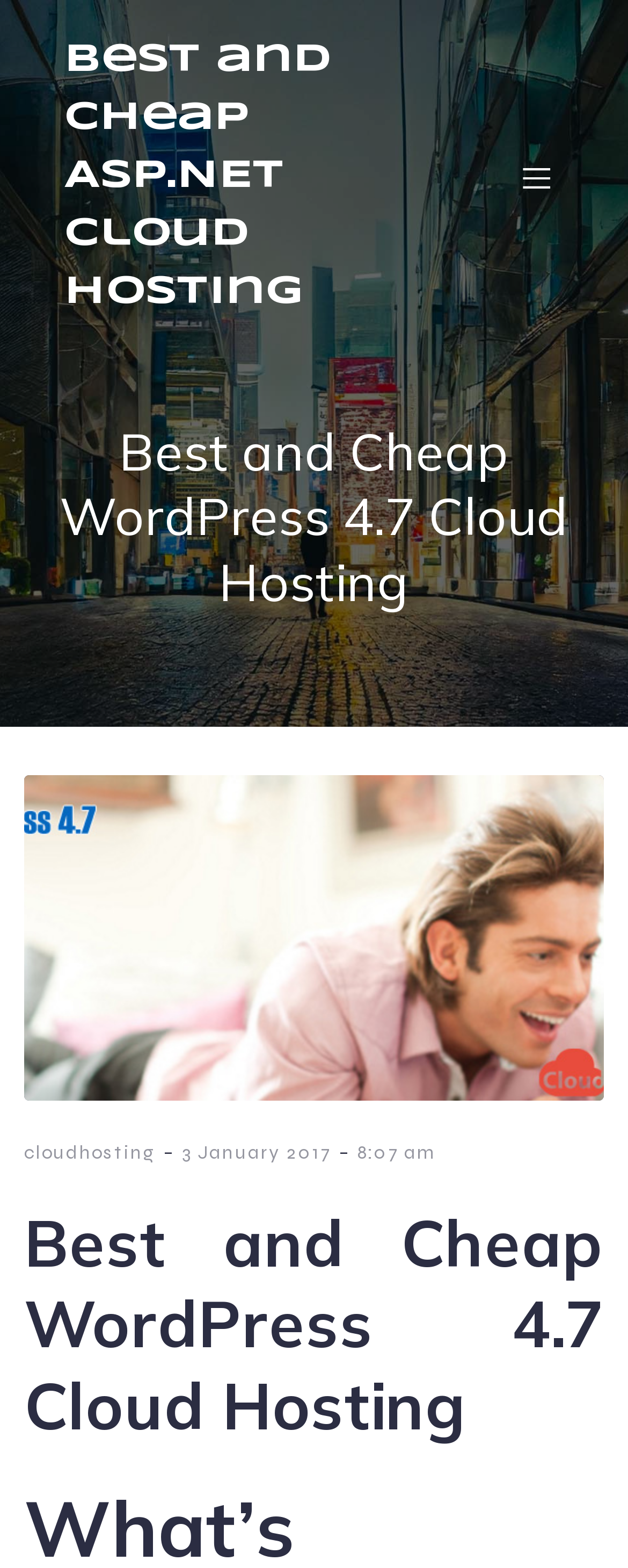Give a complete and precise description of the webpage's appearance.

The webpage is about finding the best and cheap WordPress 4.7 cloud hosting provider for a WordPress 4.7 website. At the top, there is a link to "Best and Cheap ASP.NET Cloud Hosting" on the left side, and a "Mobile Menu" button on the right side, accompanied by a small image. 

Below the top section, a prominent heading "Best and Cheap WordPress 4.7 Cloud Hosting" is displayed, taking up most of the width. 

On the left side, there is a large figure containing an image related to "Best and Cheap WordPress 4.7 Cloud Hosting", which occupies a significant portion of the page. 

To the right of the image, there are three links: "cloudhosting", a date "3 January 2017", and a time "8:07 am", separated by a hyphen. 

Further down, there is another heading "Best and Cheap WordPress 4.7 Cloud Hosting", which is similar to the previous one, but located closer to the bottom of the page.